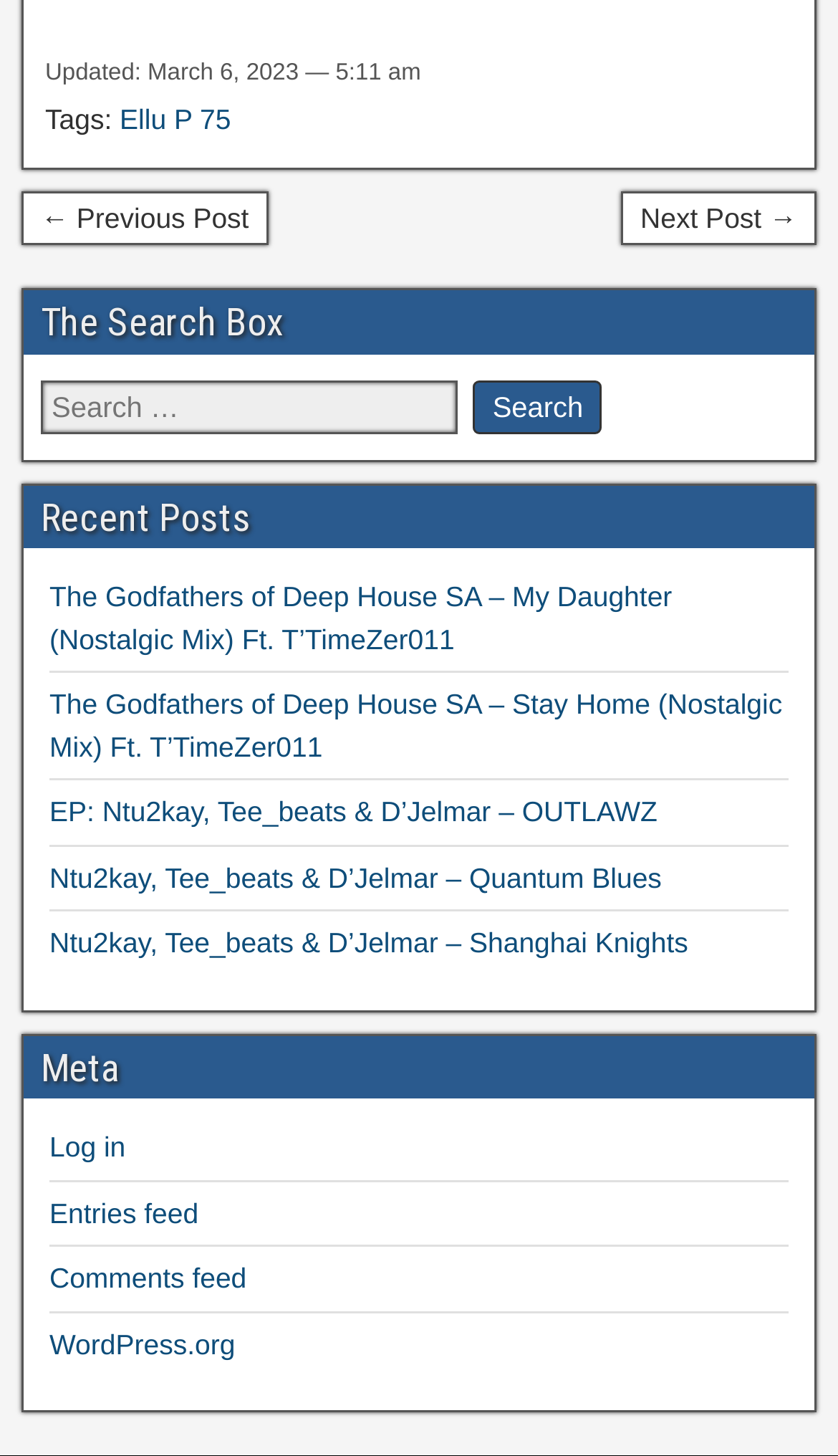Please answer the following question using a single word or phrase: 
What is the date of the last update?

March 6, 2023